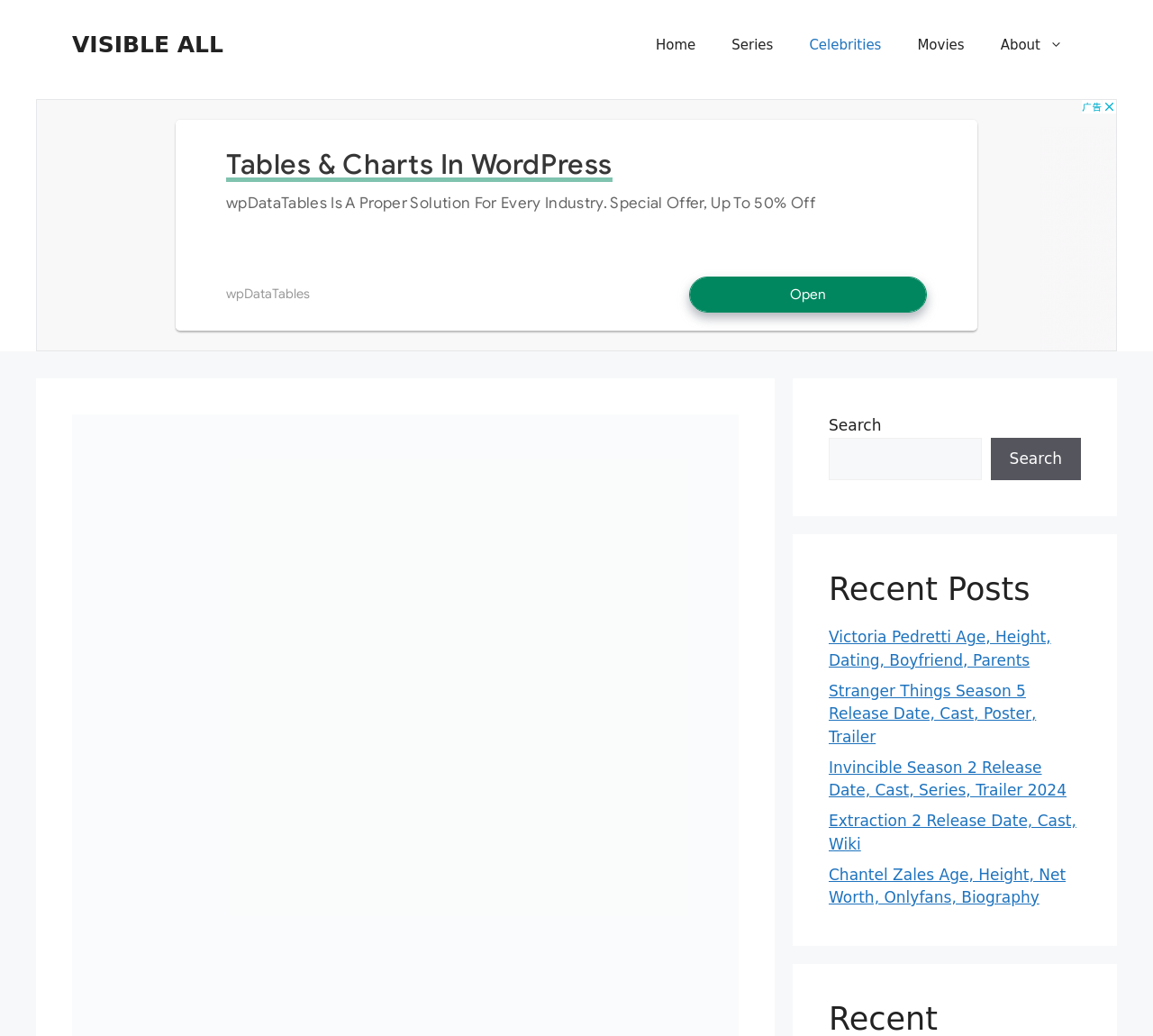Pinpoint the bounding box coordinates of the area that must be clicked to complete this instruction: "View Stranger Things Season 5 Release Date".

[0.719, 0.658, 0.899, 0.72]